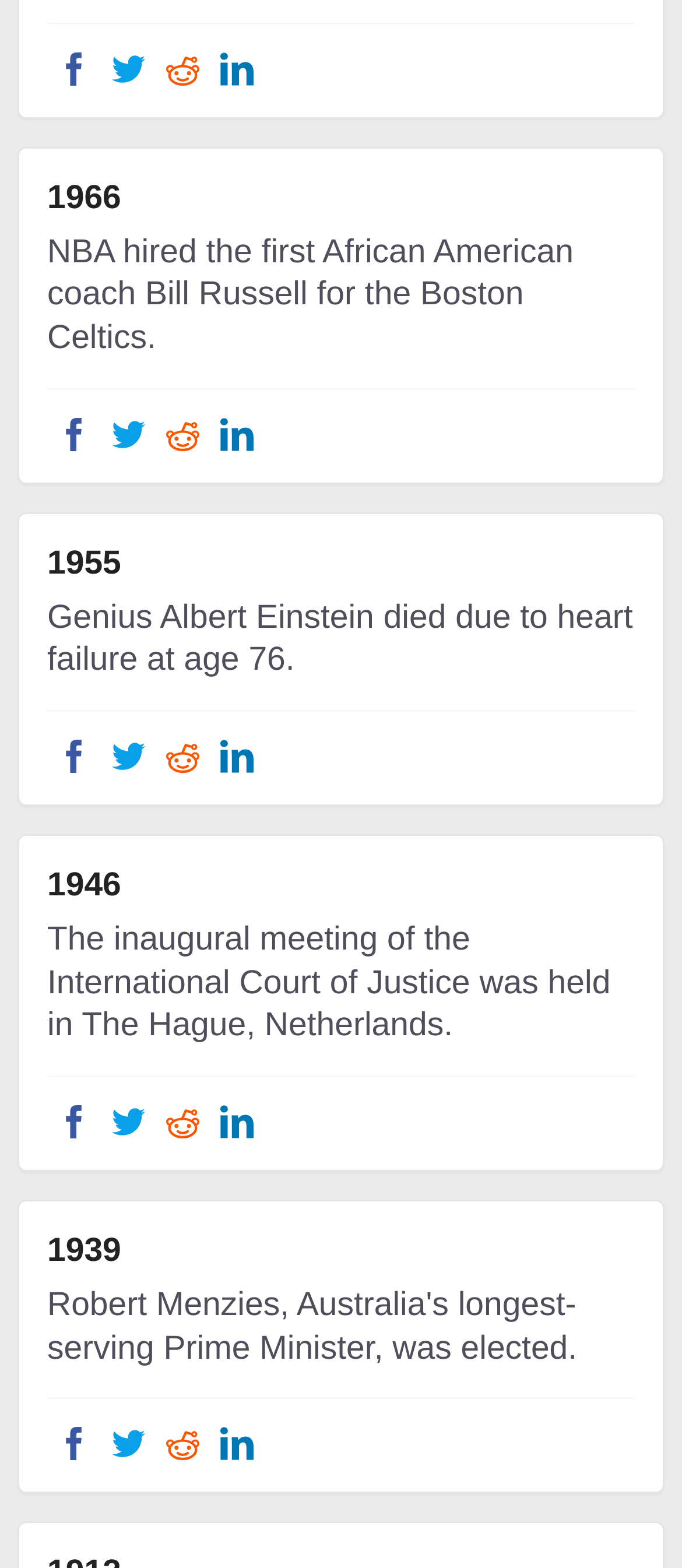How old was Albert Einstein when he died?
Use the image to give a comprehensive and detailed response to the question.

I found the answer by reading the link 'Genius Albert Einstein died due to heart failure at age 76.' which is located below the heading '1955'.